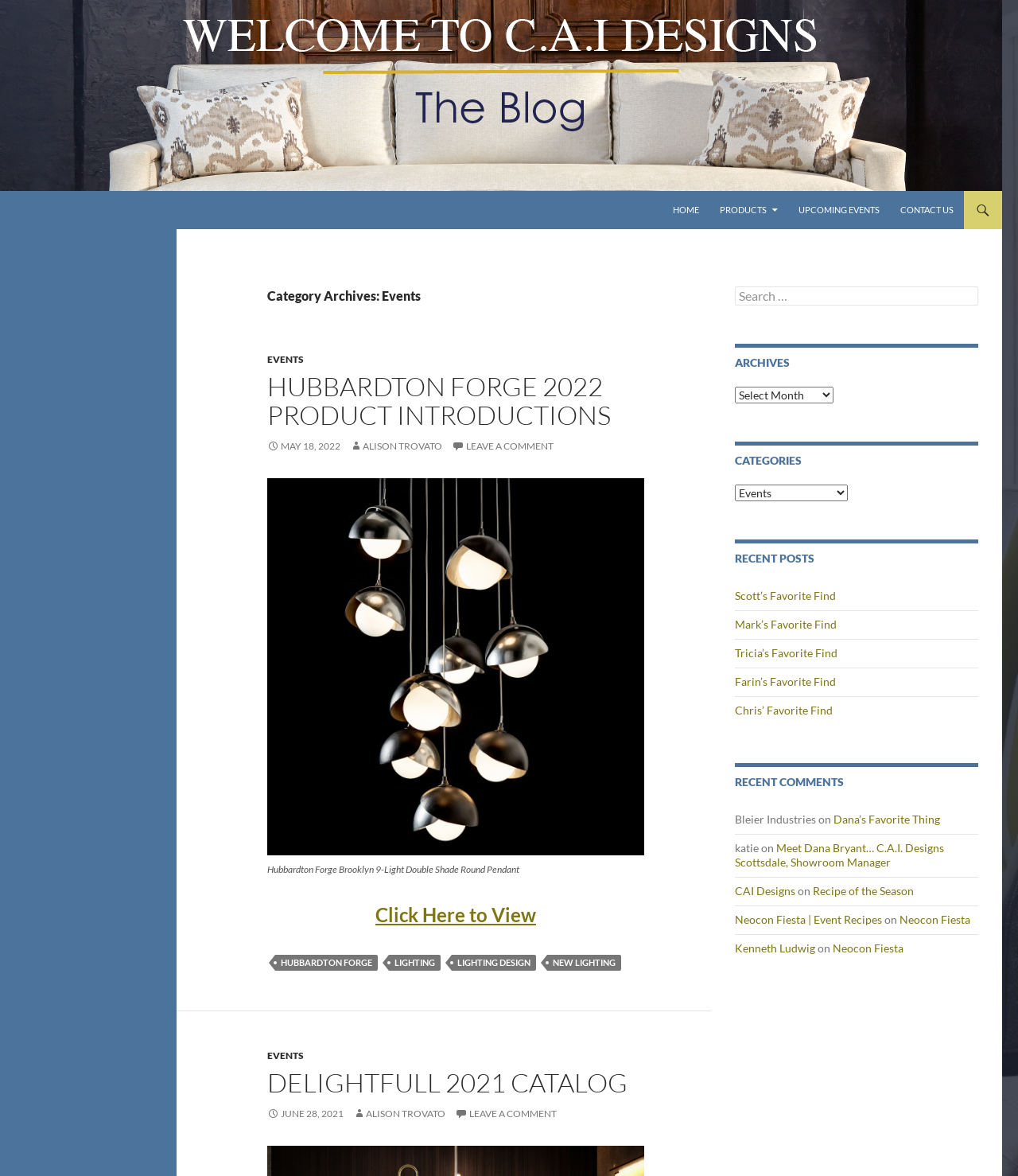Specify the bounding box coordinates of the area that needs to be clicked to achieve the following instruction: "Search for something".

[0.722, 0.244, 0.961, 0.26]